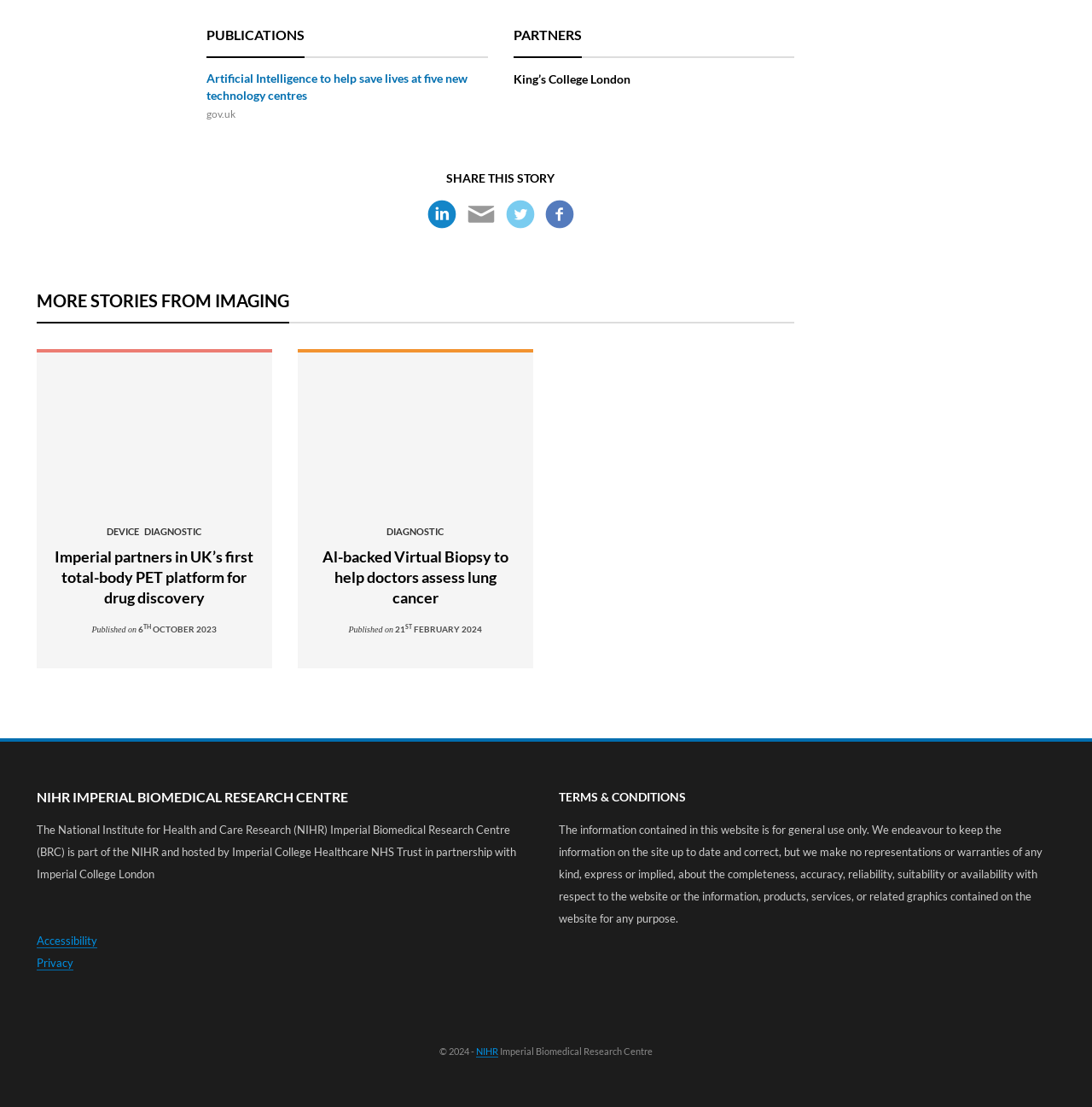Identify the coordinates of the bounding box for the element that must be clicked to accomplish the instruction: "Click on the 'Accessibility' link".

[0.034, 0.844, 0.089, 0.857]